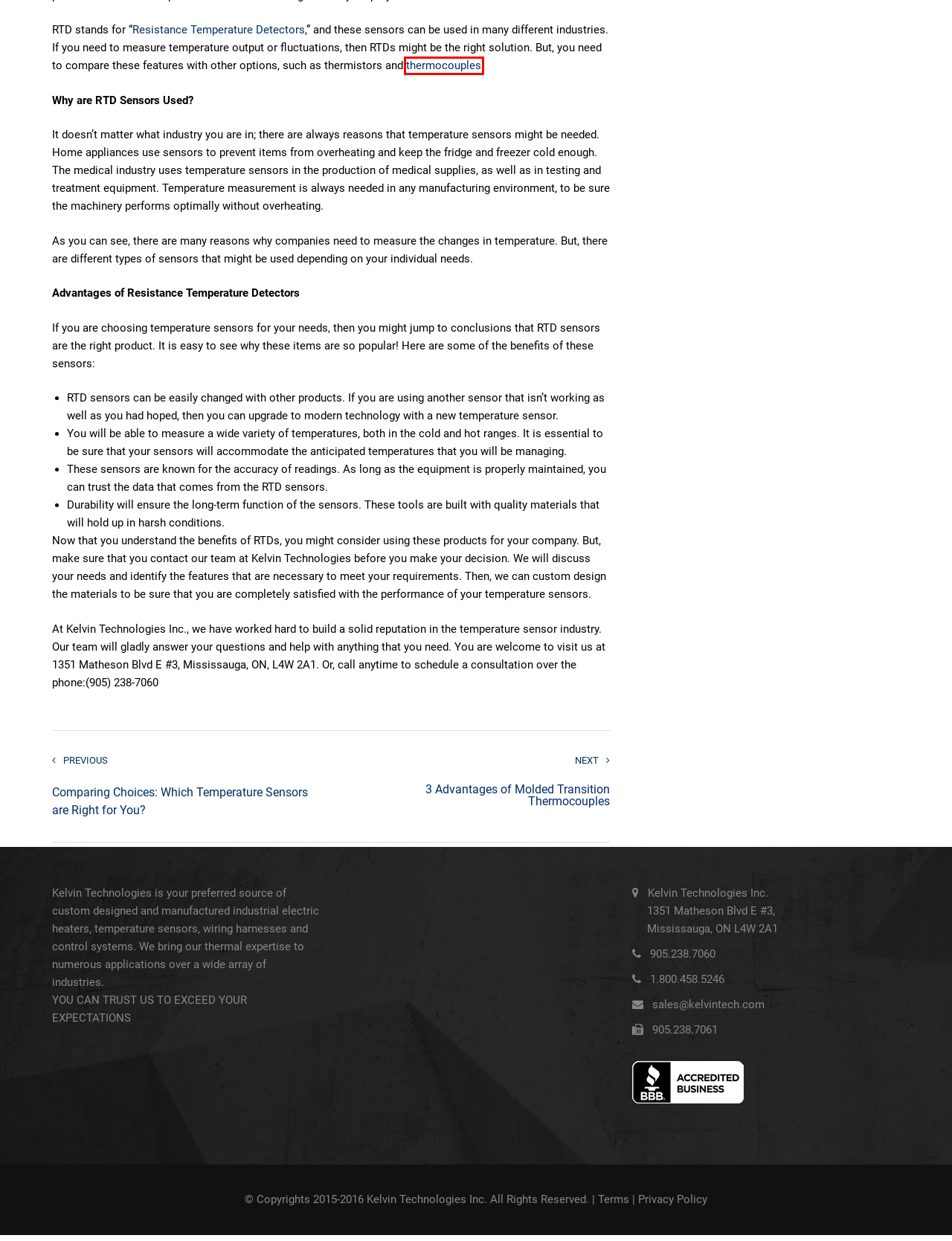Look at the screenshot of a webpage, where a red bounding box highlights an element. Select the best description that matches the new webpage after clicking the highlighted element. Here are the candidates:
A. Become a Distributor - Kelvin Technologies Inc.
B. Temperature Sensors Manufacturer & Distributor - Kelvin Technologies Inc.
C. 3 Advantages of Molded Transition Thermocouples
D. Comparing Choices: Which Temperature Sensors are Right for You?
E. About Us - Kelvin Technologies Inc.
F. Industrial Electric Heaters & Temperature Sensors Manufacturer – Kelvin Technologies Inc.
G. Thermocouples Manufacturer - Kelvin Technologies Inc.
H. Blog - Kelvin Technologies

G